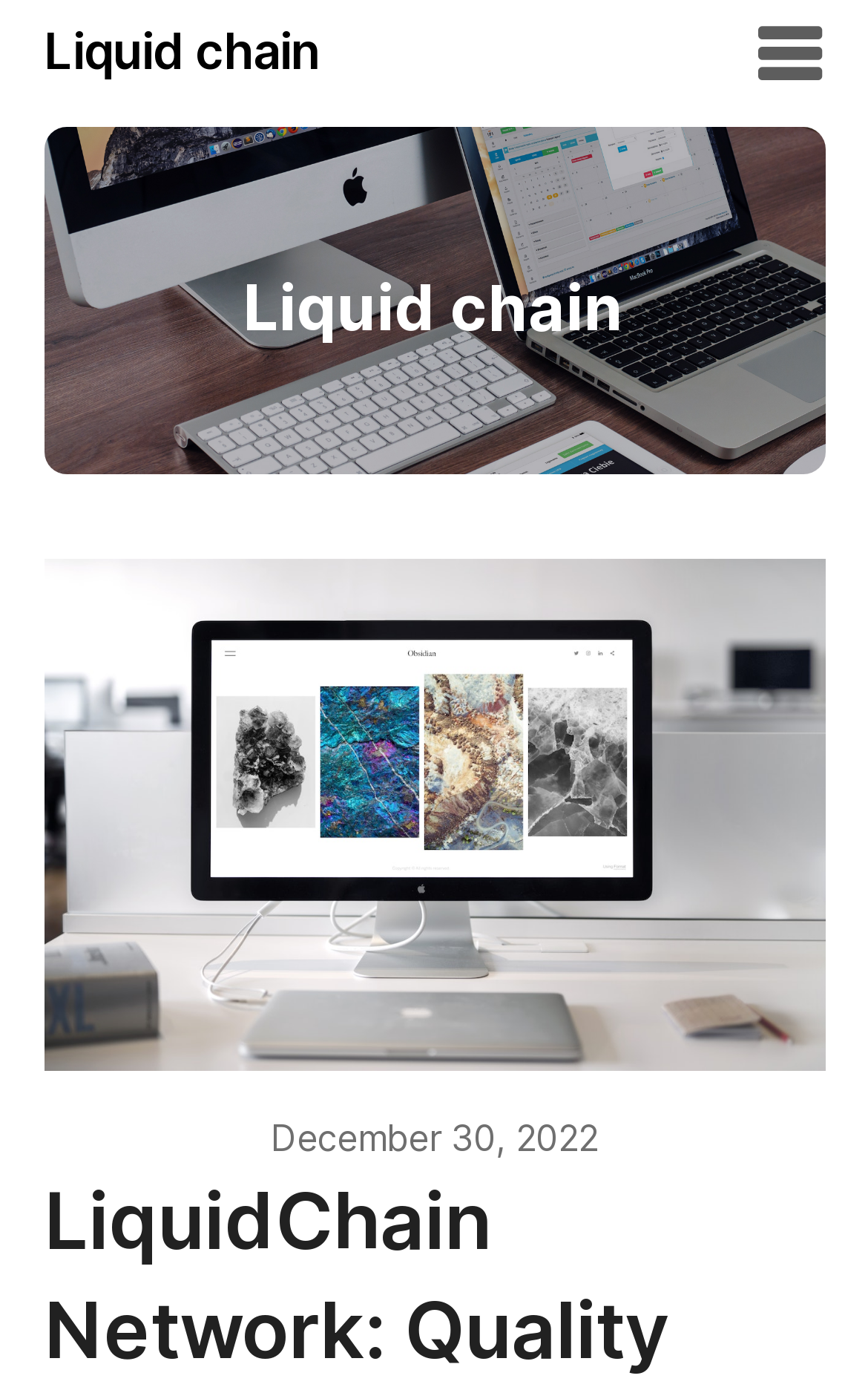Determine the bounding box for the HTML element described here: "Twitter". The coordinates should be given as [left, top, right, bottom] with each number being a float between 0 and 1.

None